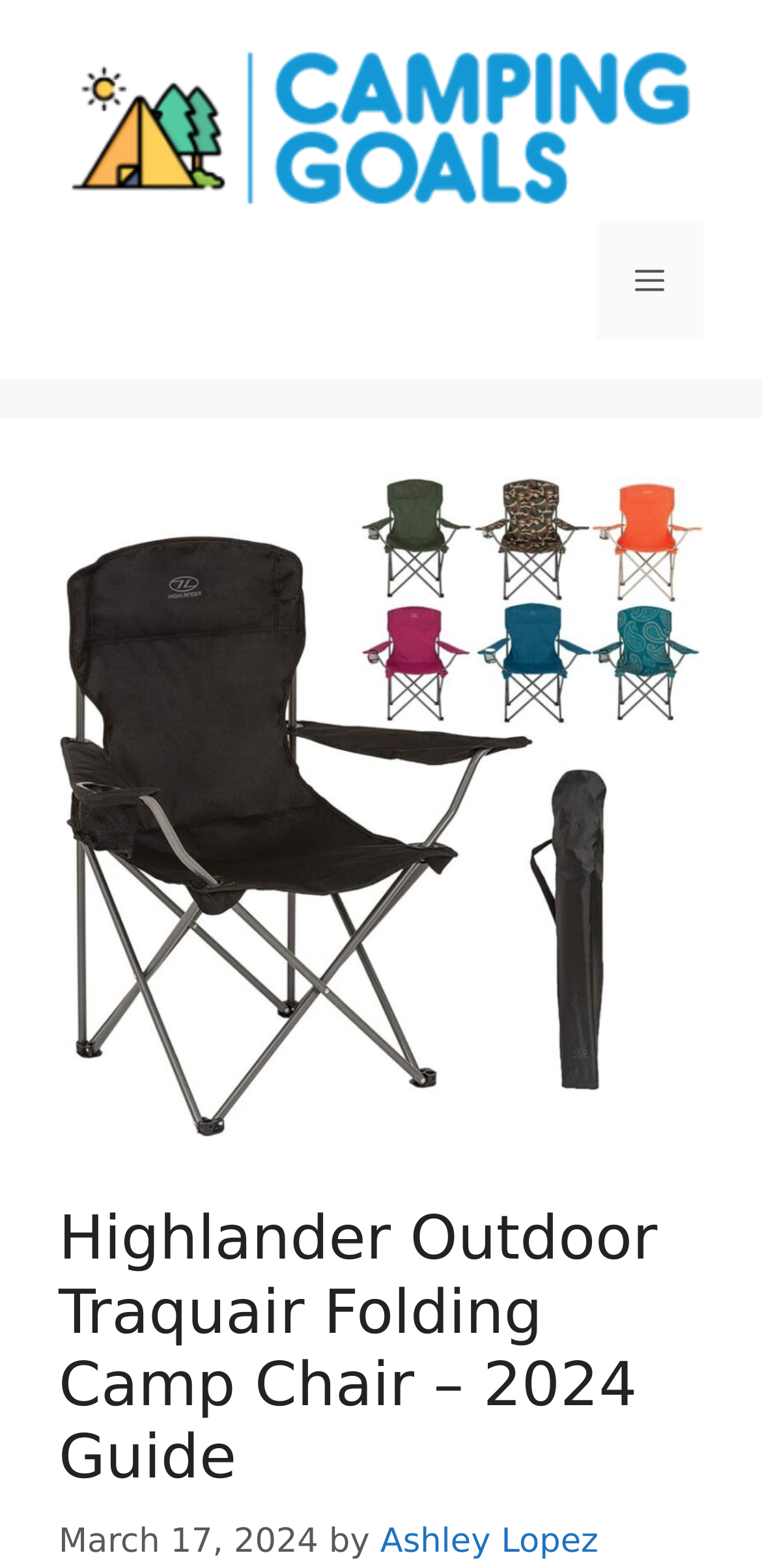Respond with a single word or short phrase to the following question: 
What is the date of the article?

March 17, 2024